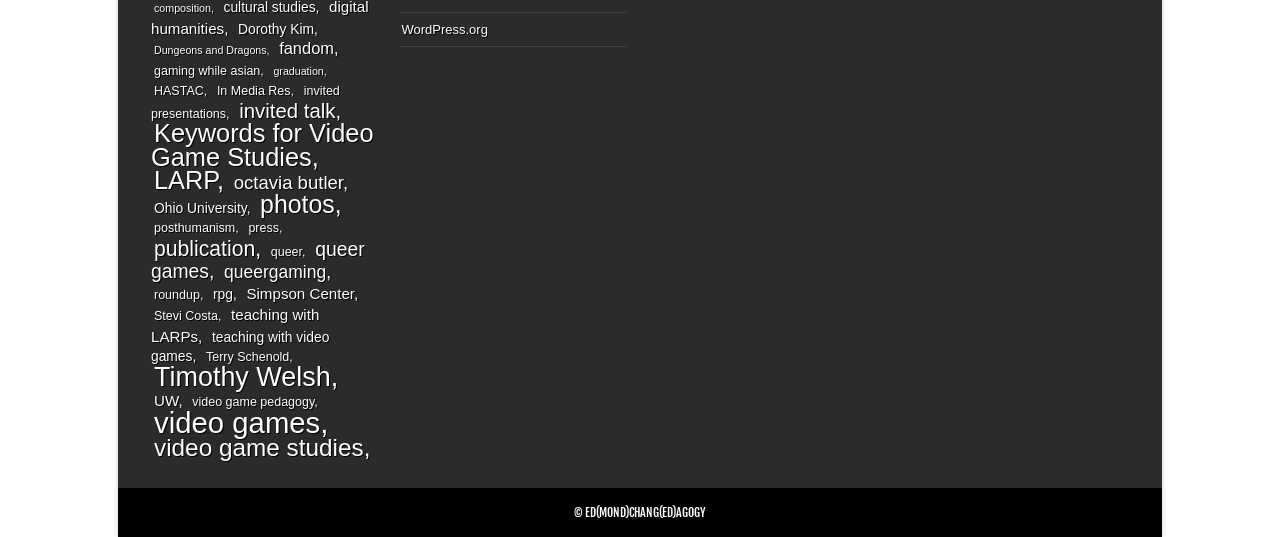Find the bounding box coordinates for the UI element that matches this description: "gaming while asian".

[0.118, 0.113, 0.208, 0.151]